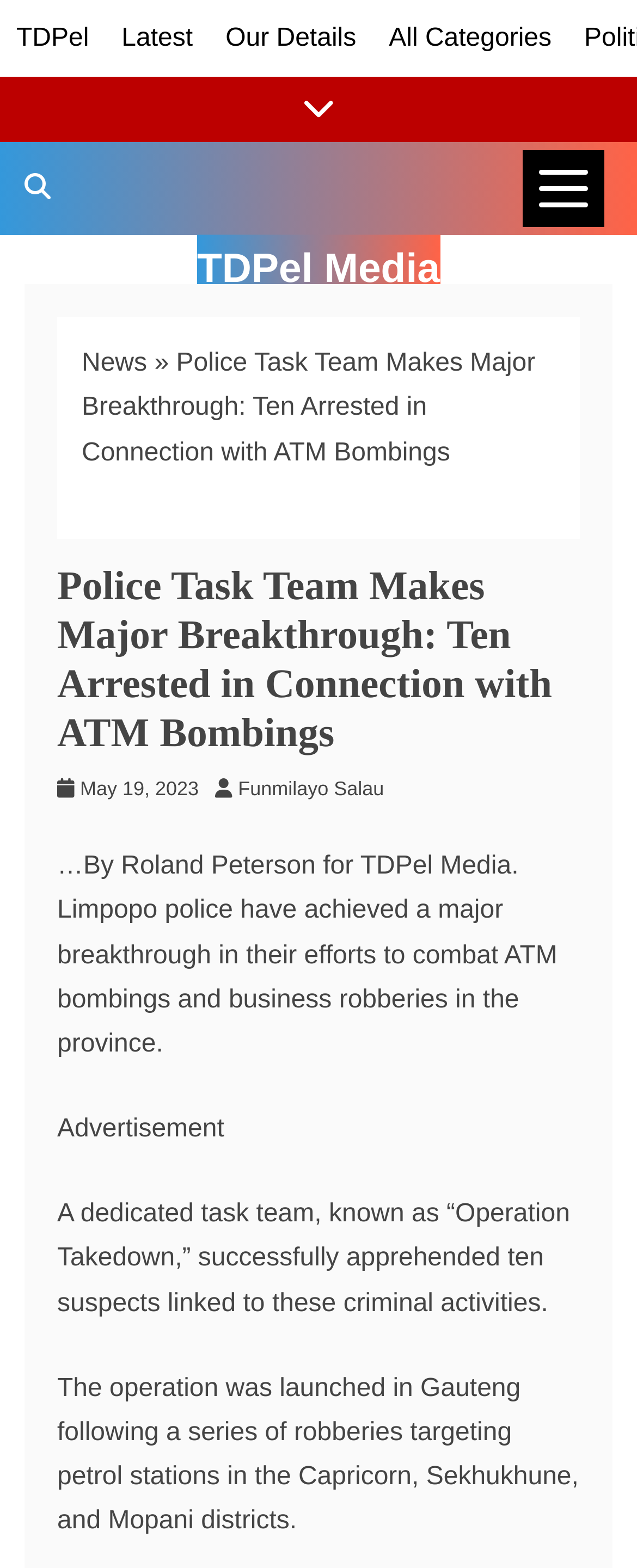Show the bounding box coordinates for the element that needs to be clicked to execute the following instruction: "Read the news published on May 19, 2023". Provide the coordinates in the form of four float numbers between 0 and 1, i.e., [left, top, right, bottom].

[0.126, 0.495, 0.312, 0.51]